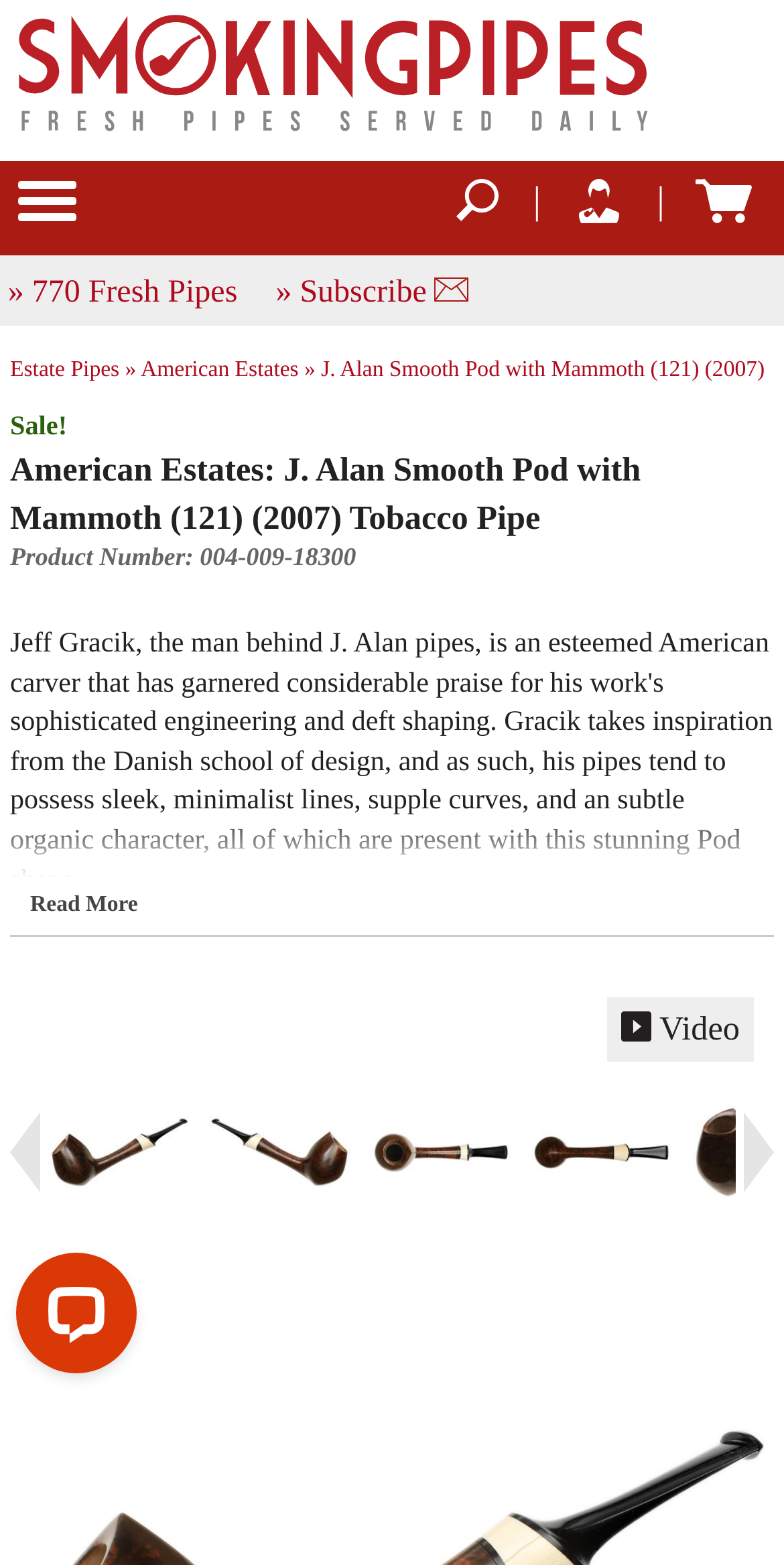Observe the image and answer the following question in detail: Is there a video available for the product?

There is a video available for the product, as indicated by the 'Video' text and the image next to it.